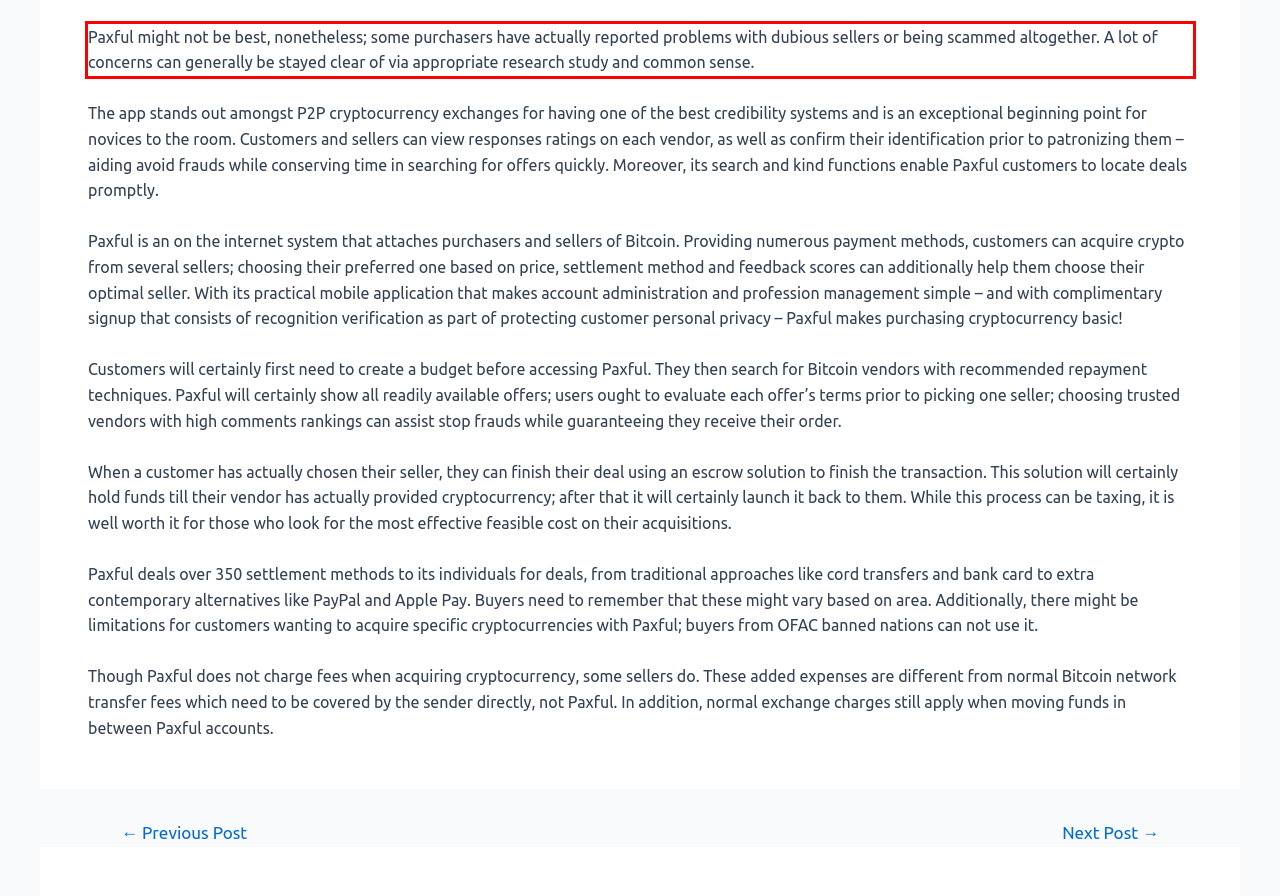Given a webpage screenshot, locate the red bounding box and extract the text content found inside it.

Paxful might not be best, nonetheless; some purchasers have actually reported problems with dubious sellers or being scammed altogether. A lot of concerns can generally be stayed clear of via appropriate research study and common sense.